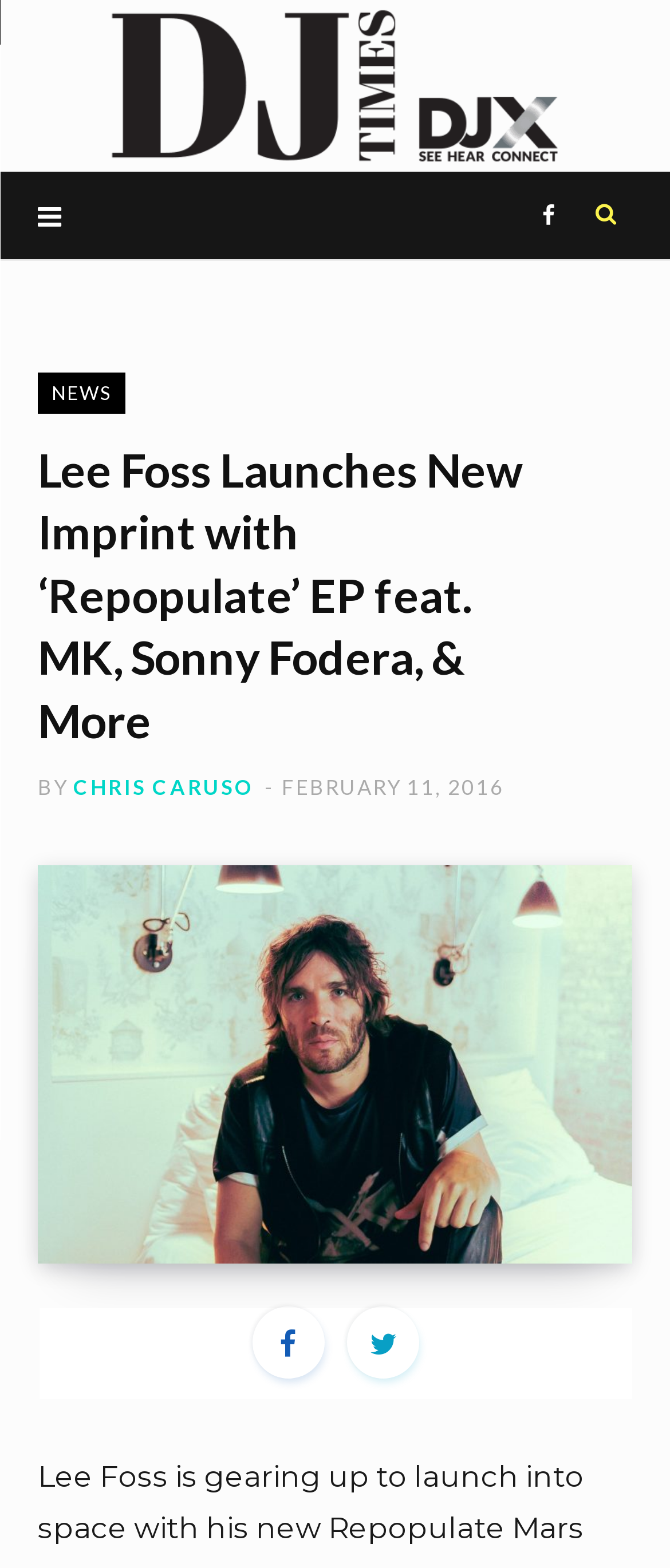Determine the bounding box coordinates for the clickable element to execute this instruction: "View the image". Provide the coordinates as four float numbers between 0 and 1, i.e., [left, top, right, bottom].

[0.056, 0.552, 0.944, 0.805]